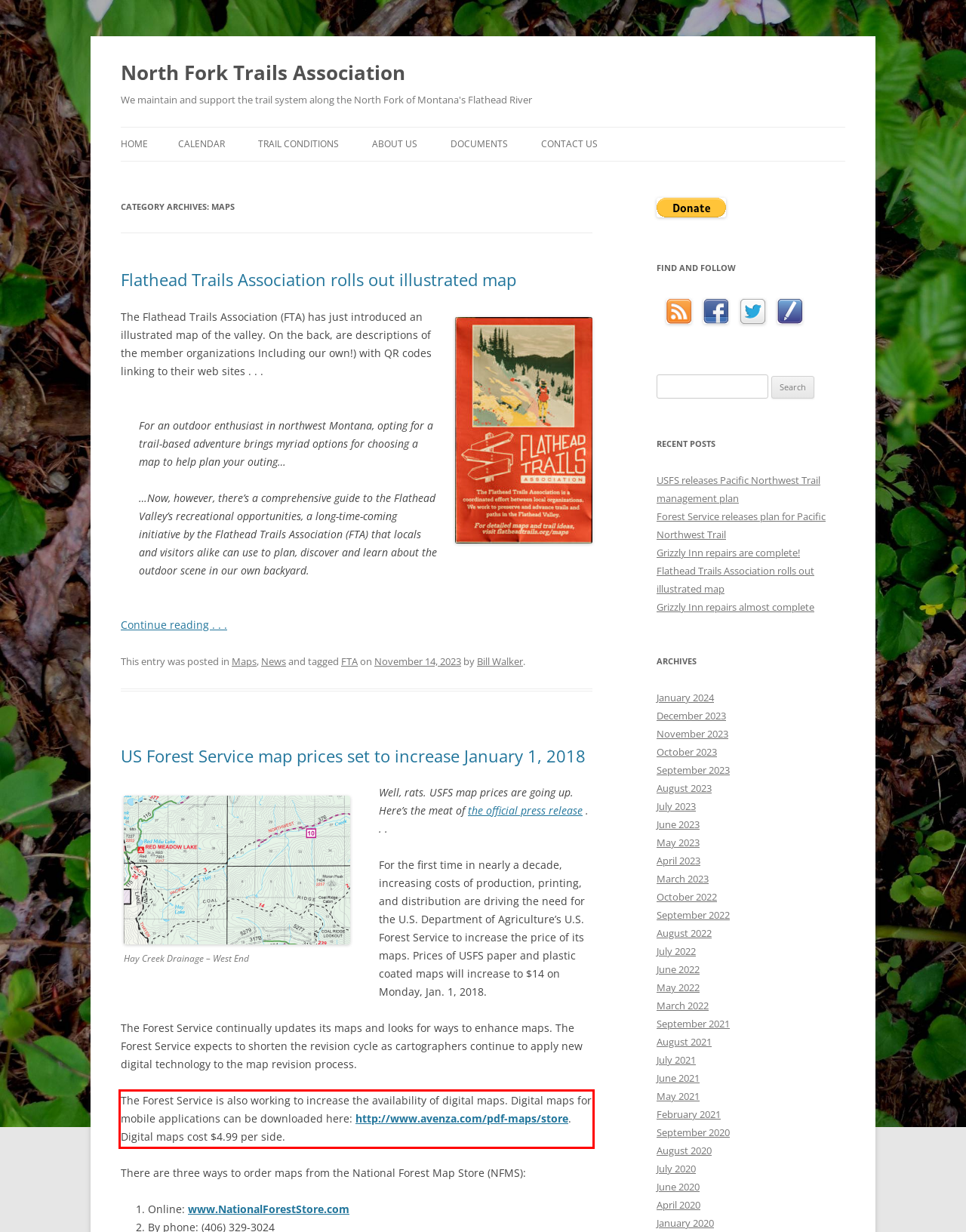Given a screenshot of a webpage with a red bounding box, extract the text content from the UI element inside the red bounding box.

The Forest Service is also working to increase the availability of digital maps. Digital maps for mobile applications can be downloaded here: http://www.avenza.com/pdf-maps/store. Digital maps cost $4.99 per side.